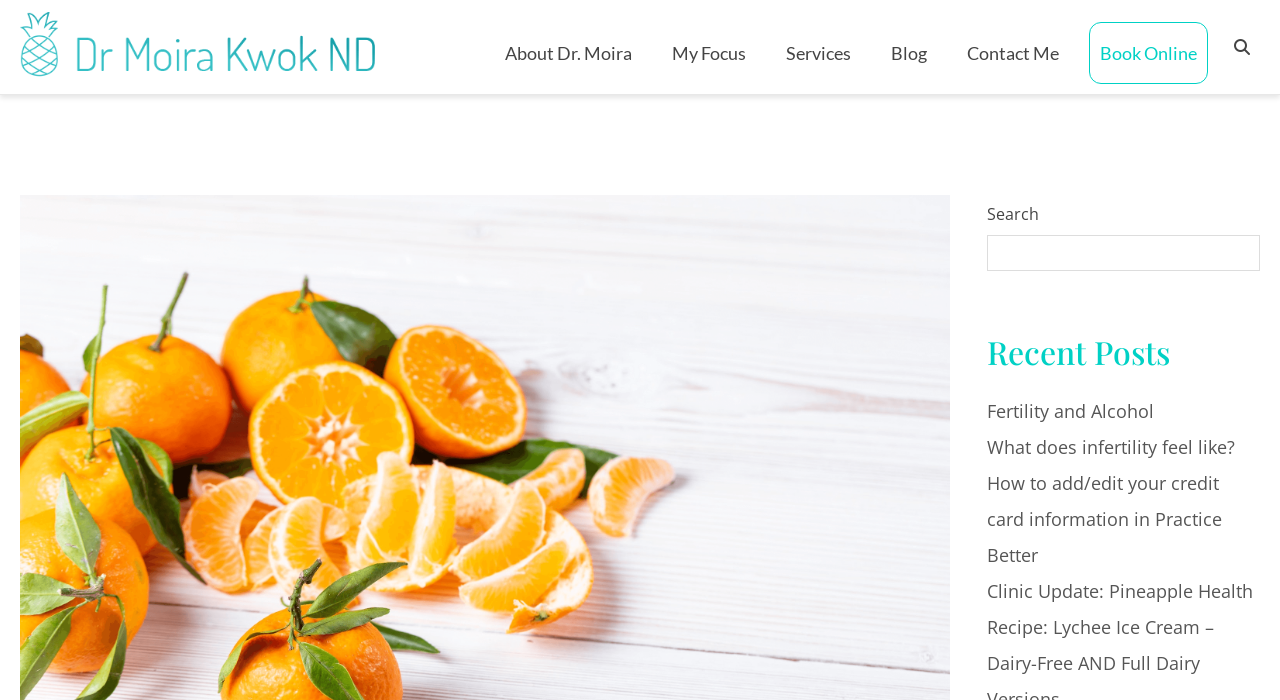How many recent posts are listed?
Give a single word or phrase as your answer by examining the image.

4